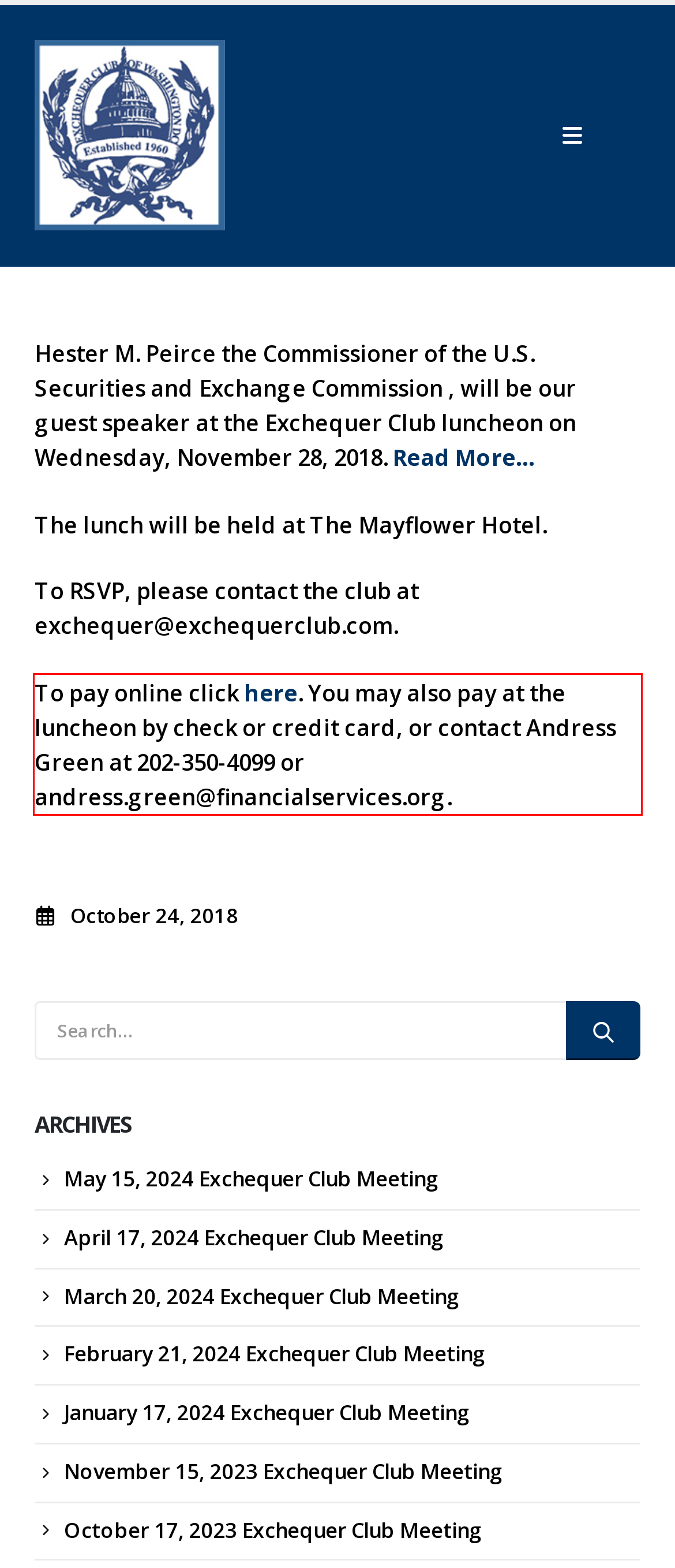Please examine the webpage screenshot containing a red bounding box and use OCR to recognize and output the text inside the red bounding box.

To pay online click here. You may also pay at the luncheon by check or credit card, or contact Andress Green at 202-350-4099 or andress.green@financialservices.org.